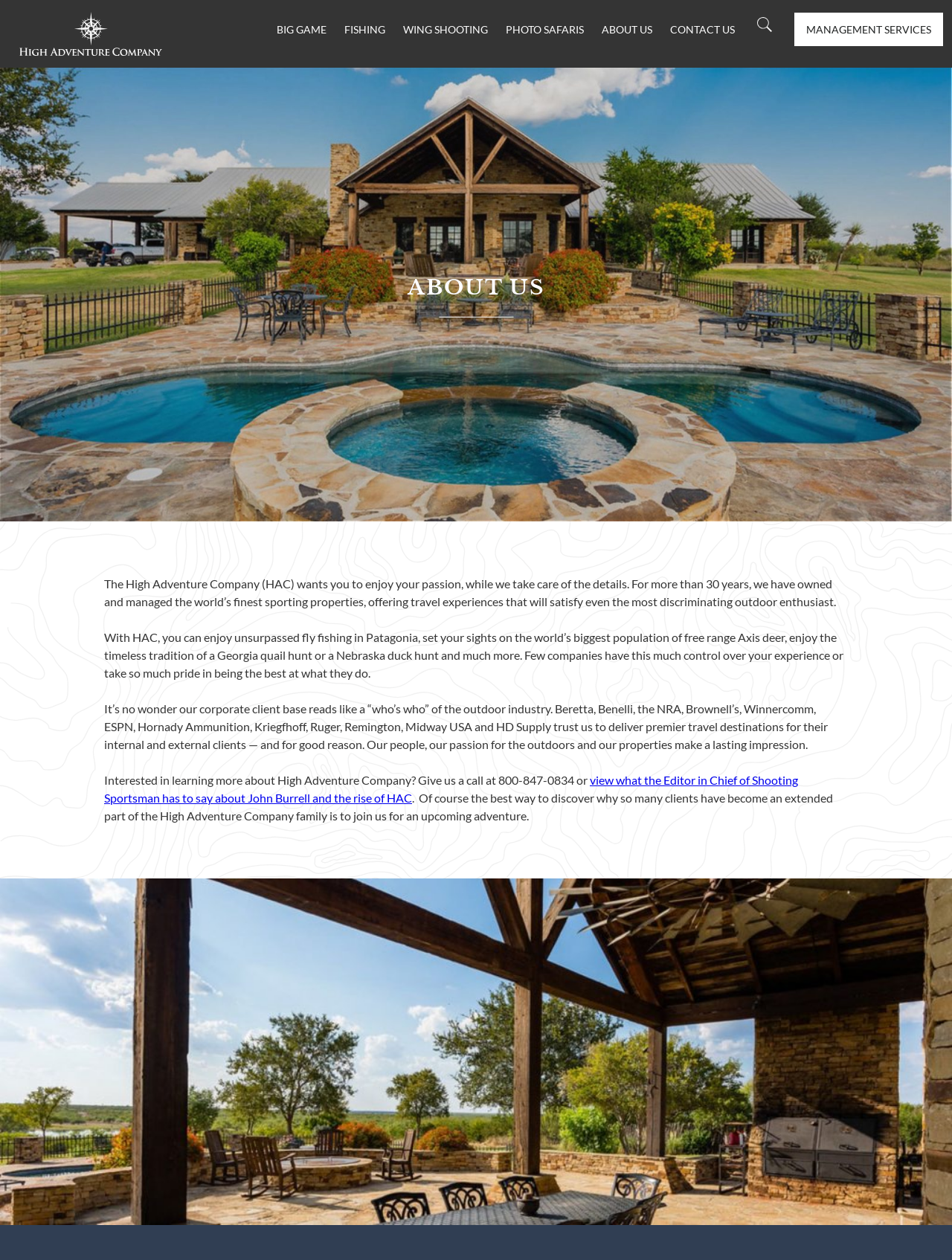Give a full account of the webpage's elements and their arrangement.

The webpage is about High Adventure Company, a company that offers travel experiences for outdoor enthusiasts. At the top left corner, there is a link to the company's homepage, accompanied by an image of the company's logo. Below this, there are several links to different sections of the website, including "BIG GAME", "FISHING", "WING SHOOTING", "PHOTO SAFARIS", "ABOUT US", and "CONTACT US". These links are arranged horizontally across the top of the page.

To the right of these links, there is a search icon, represented by an eyeglass image, which allows users to search the site. Next to this, there is a link to "MANAGEMENT SERVICES".

Below these top-level links, there is a large image that spans the width of the page. This image is followed by a heading that reads "ABOUT US". Below this heading, there are three paragraphs of text that describe the company's mission and services. The text explains that High Adventure Company offers travel experiences for outdoor enthusiasts, including fly fishing, hunting, and more. It also mentions that the company has a strong reputation in the outdoor industry, with many well-known clients.

Below these paragraphs, there is a link to learn more about the company, as well as a phone number to contact them. There is also a link to a testimonial from the Editor in Chief of Shooting Sportsman about the company's founder, John Burrell.

At the bottom of the page, there is a large image that spans the width of the page, which appears to be a scenic landscape or outdoor scene.